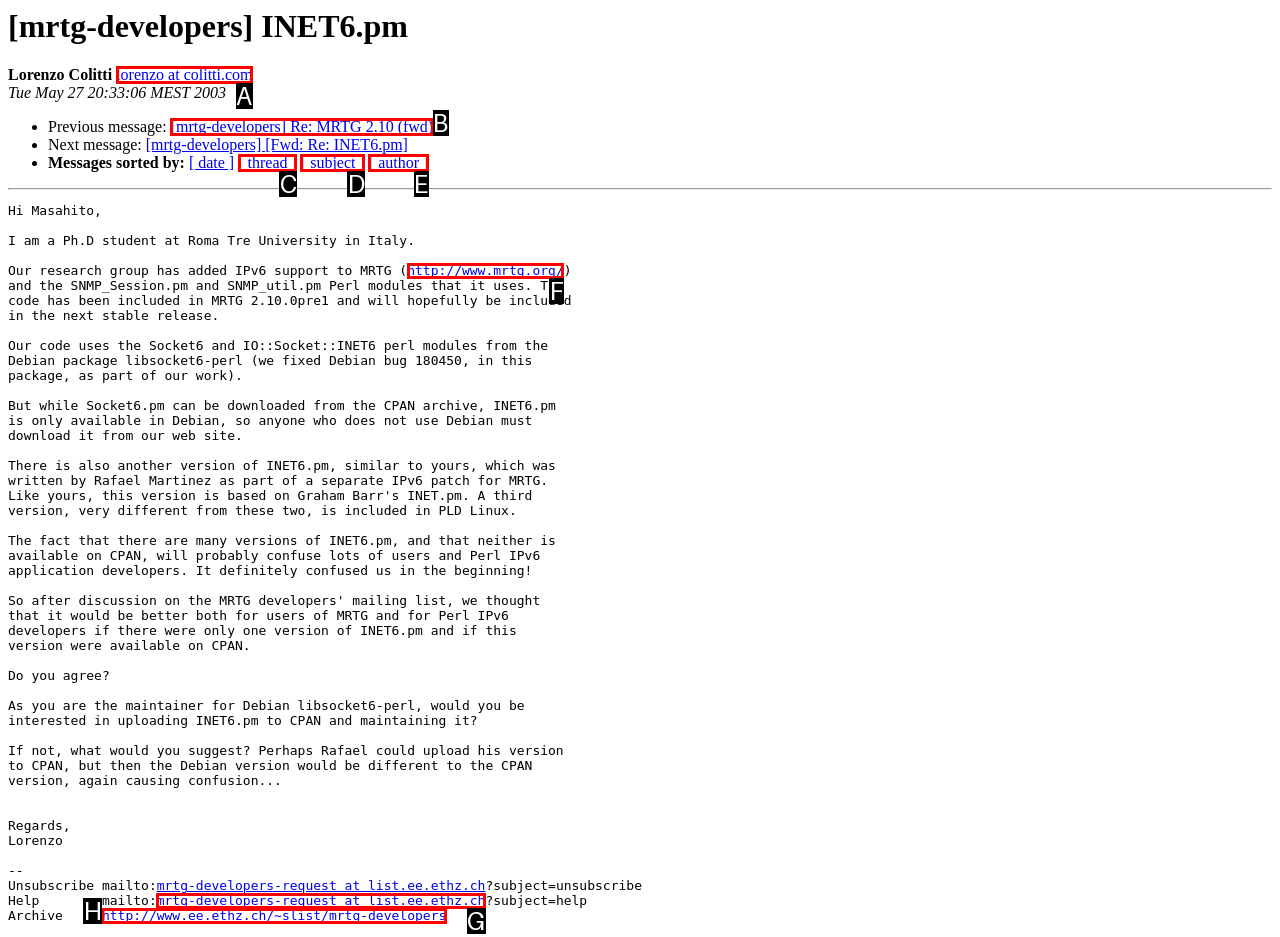Tell me which one HTML element I should click to complete the following task: View author's email
Answer with the option's letter from the given choices directly.

A